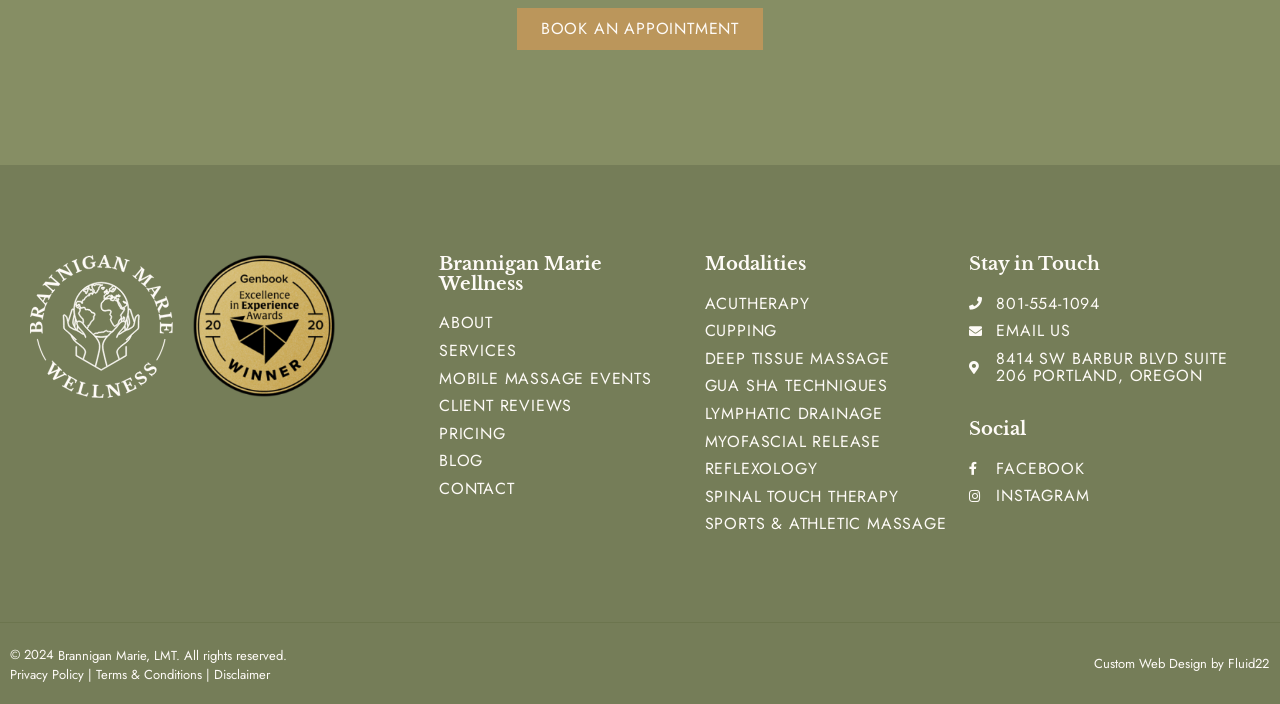Please find the bounding box coordinates of the clickable region needed to complete the following instruction: "Book an appointment". The bounding box coordinates must consist of four float numbers between 0 and 1, i.e., [left, top, right, bottom].

[0.404, 0.012, 0.596, 0.071]